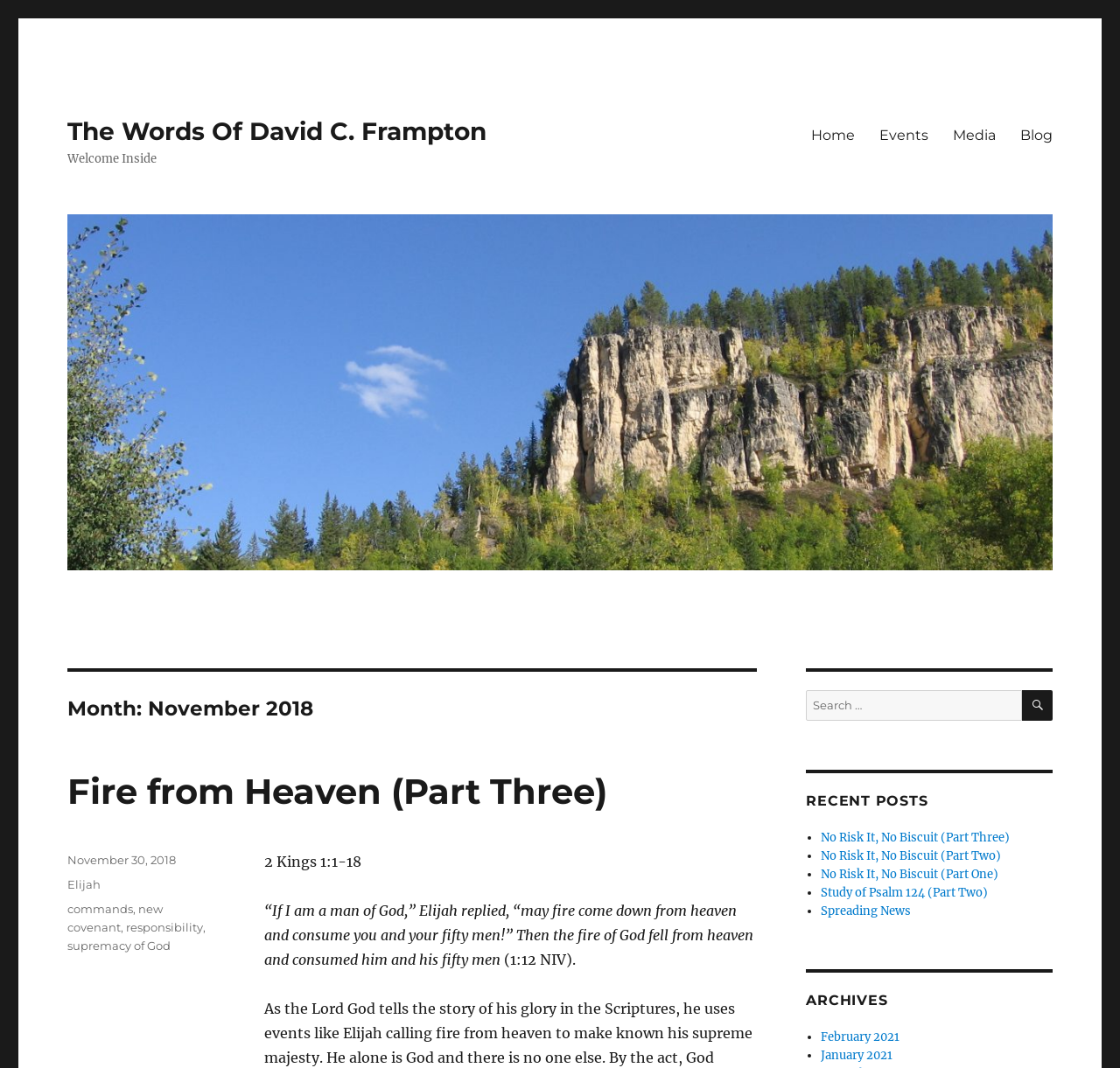What is the title of the blog post?
Identify the answer in the screenshot and reply with a single word or phrase.

Fire from Heaven (Part Three)